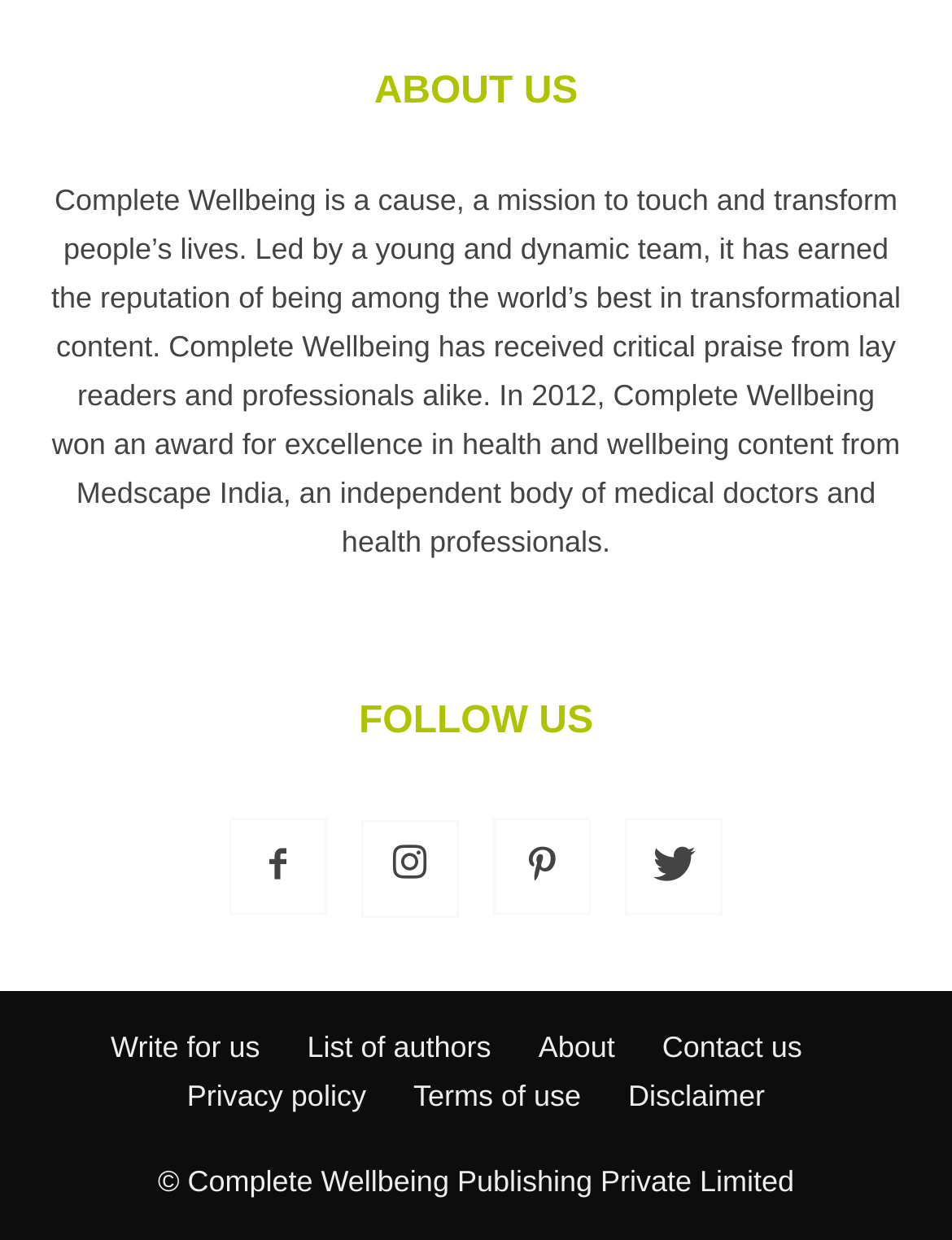How many social media links are available?
Using the information from the image, give a concise answer in one word or a short phrase.

4